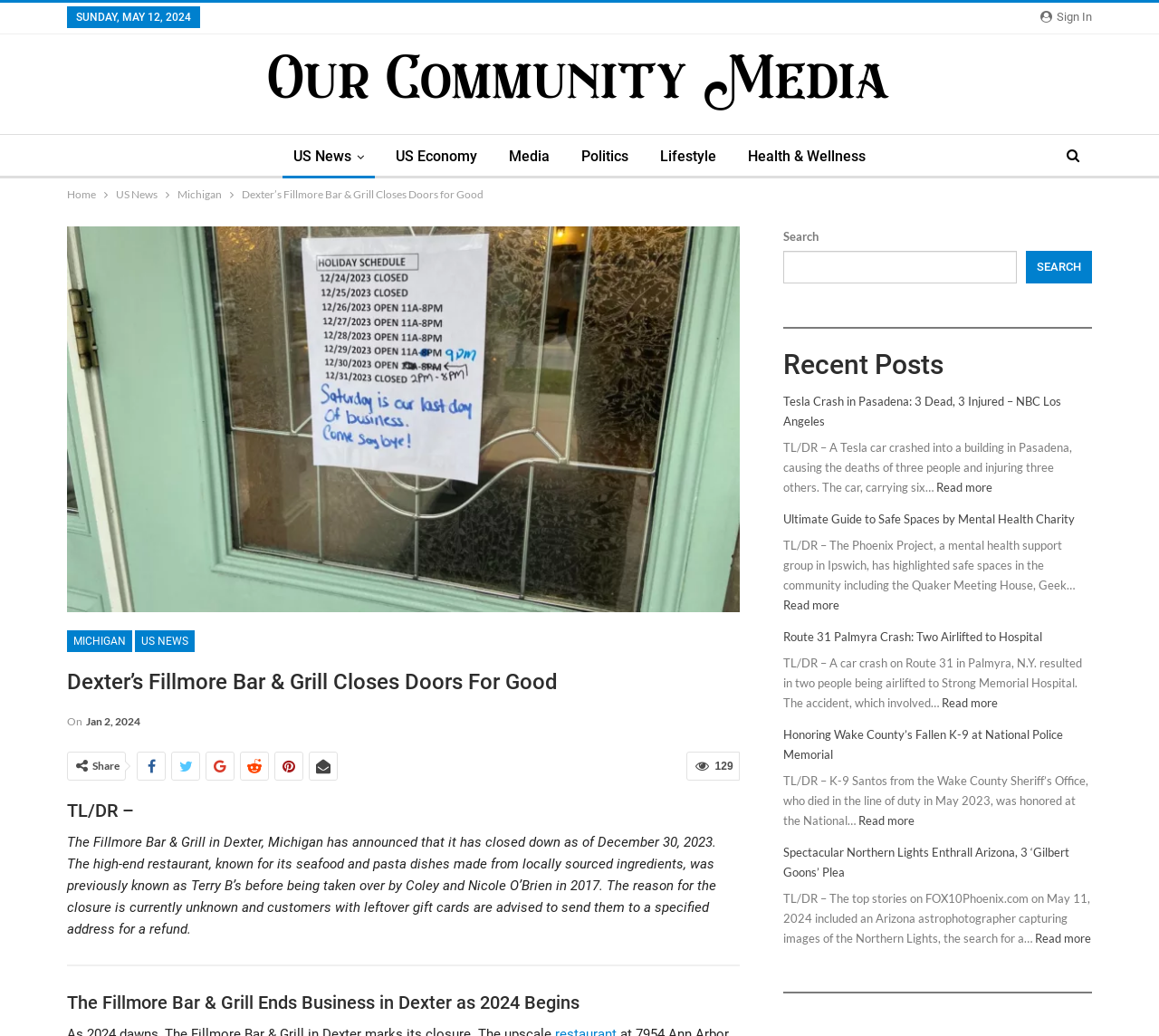Look at the image and write a detailed answer to the question: 
What is the purpose of the search box?

I found the search box by looking at the search element, which has a StaticText child with the text 'Search' and a searchbox child. The presence of a searchbox suggests that the purpose of the search box is to allow users to search the website.